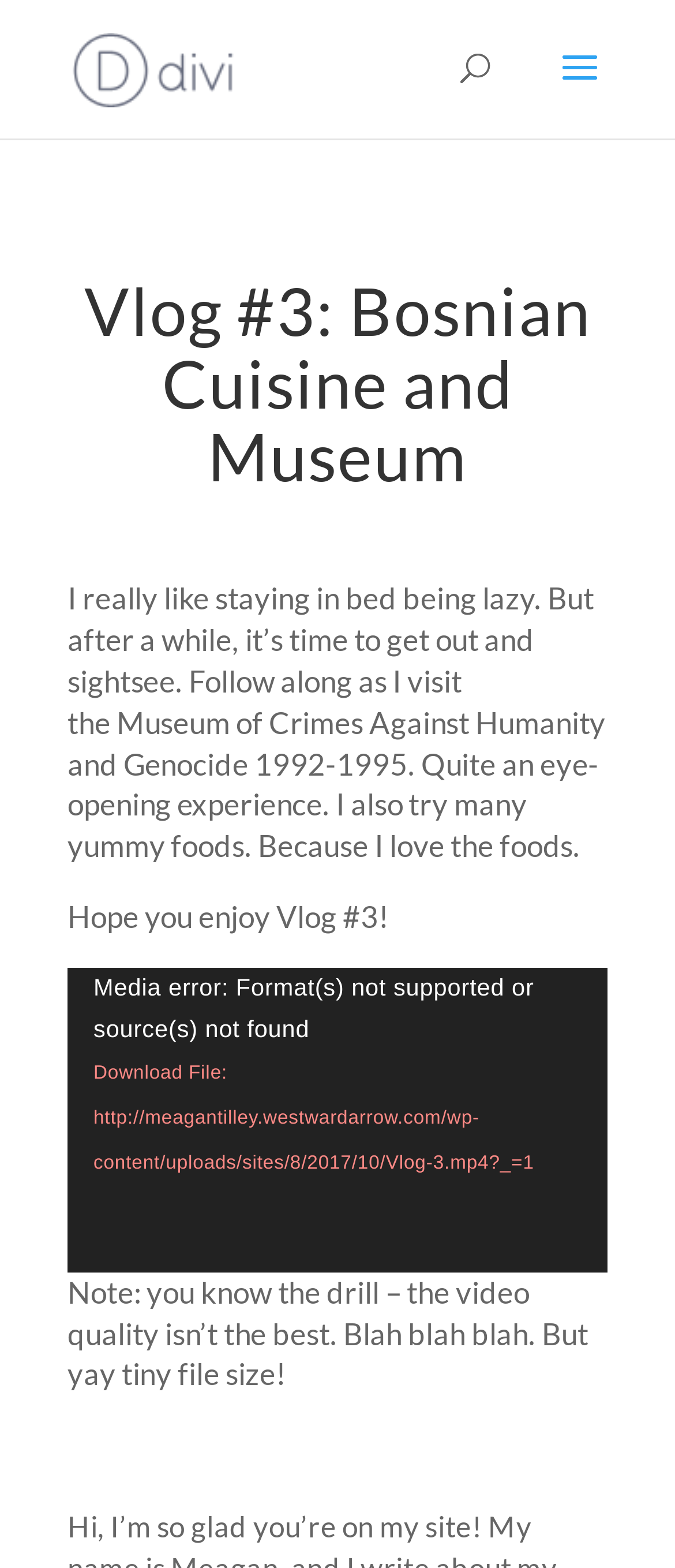Find the primary header on the webpage and provide its text.

Vlog #3: Bosnian Cuisine and Museum